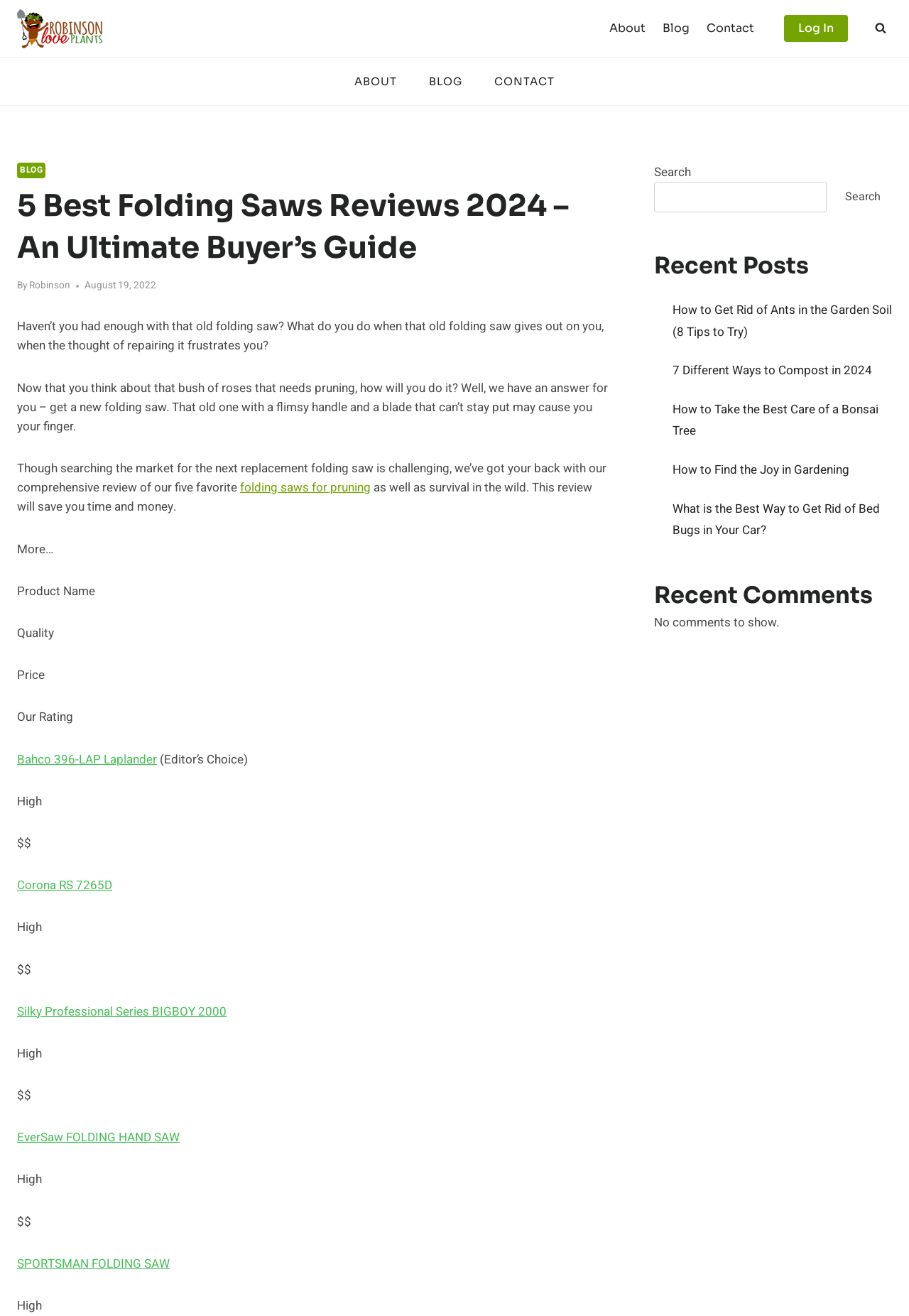Could you provide the bounding box coordinates for the portion of the screen to click to complete this instruction: "View the 'BLOG' page"?

[0.372, 0.055, 0.454, 0.069]